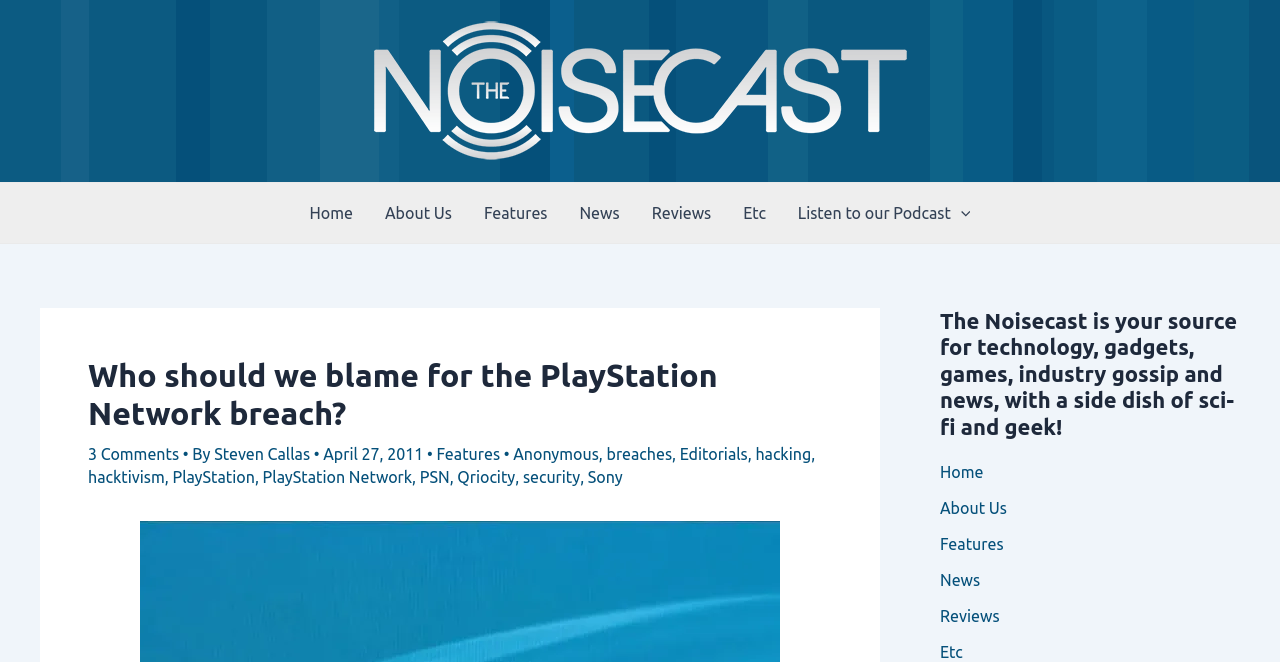Deliver a detailed narrative of the webpage's visual and textual elements.

The webpage is an article titled "Who should we blame for the PlayStation Network breach?" from a website called "The Noisecast". At the top of the page, there is a logo of "The Noisecast" with a link to the website's homepage. Below the logo, there is a navigation menu with links to various sections of the website, including "Home", "About Us", "Features", "News", "Reviews", and "Etc".

The main content of the page is the article, which has a heading with the title of the article. Below the heading, there is information about the author, date of publication, and categories related to the article. The article itself is not described in the accessibility tree, but based on the meta description, it appears to be about a breach of the PlayStation Network and Qriocity services, exposing nearly 77 million user accounts.

On the right side of the page, there is a complementary section with a heading that describes the website's content, including technology, gadgets, games, industry gossip, news, sci-fi, and geek culture. This section also has links to various sections of the website, similar to the navigation menu at the top.

There are several images on the page, including the logo of "The Noisecast" and an icon for the "Menu Toggle" feature. However, there are no images directly related to the article's content.